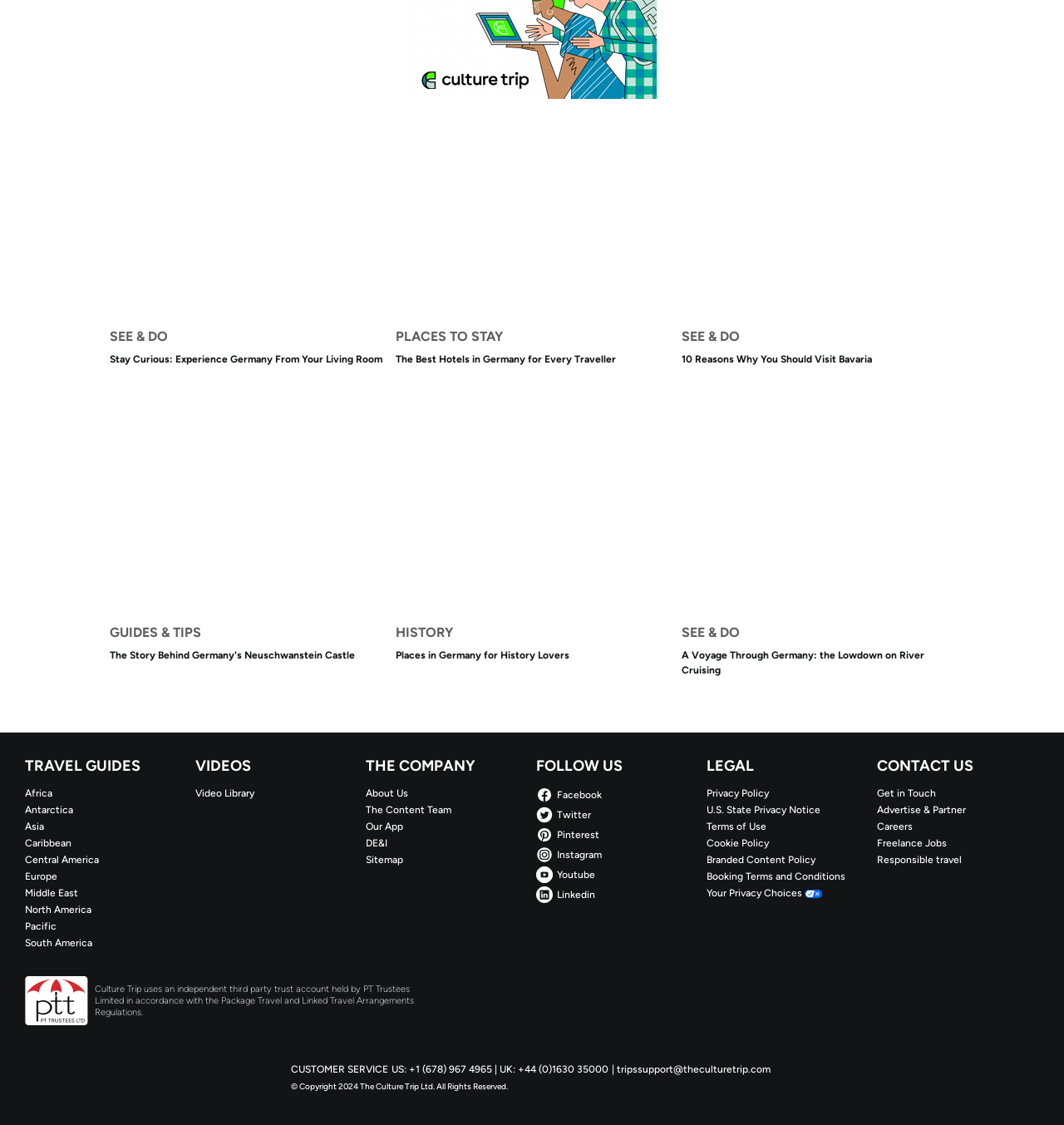Please identify the bounding box coordinates of the area I need to click to accomplish the following instruction: "Follow Culture Trip on Facebook".

[0.504, 0.7, 0.656, 0.714]